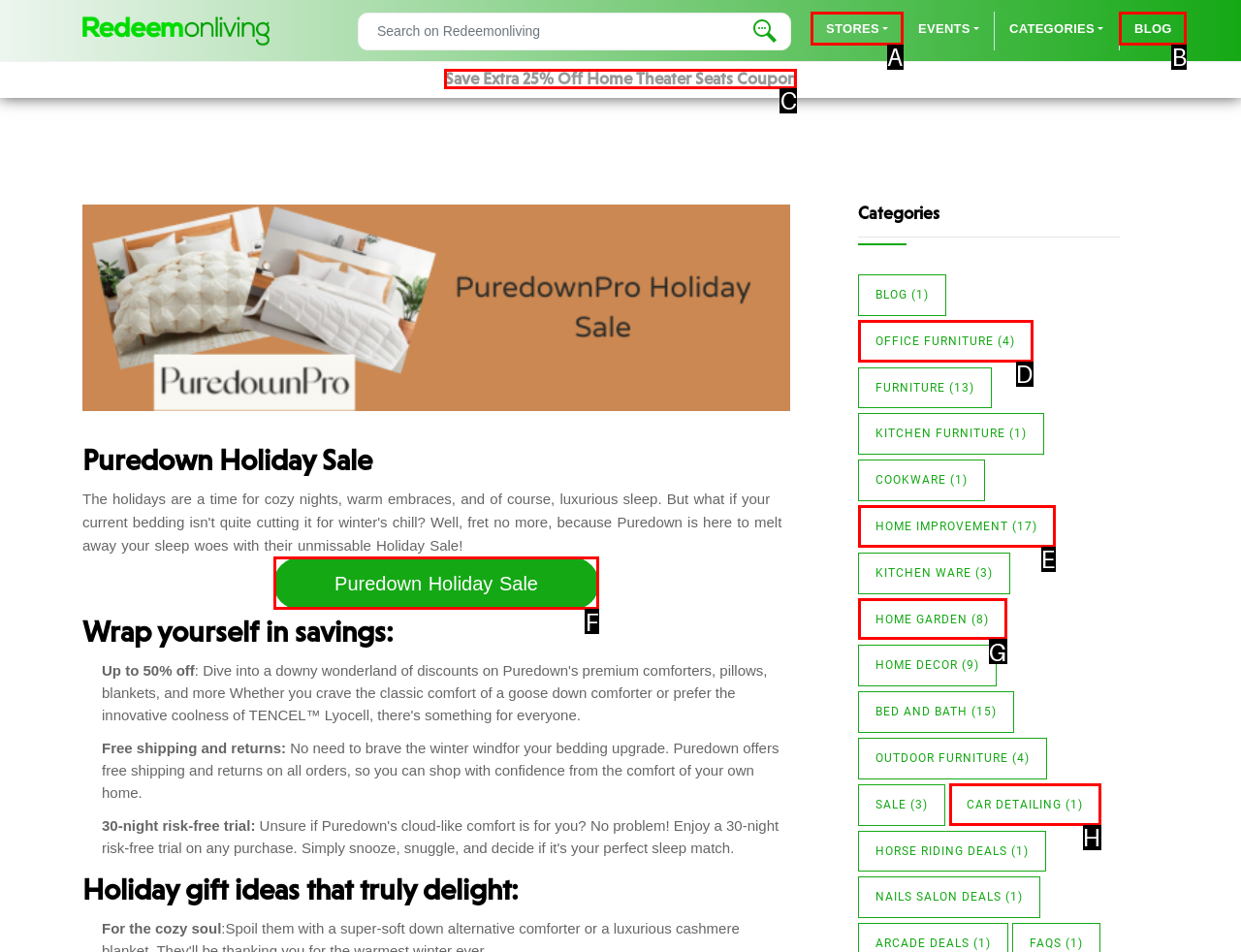Tell me which letter corresponds to the UI element that should be clicked to fulfill this instruction: Read blog posts
Answer using the letter of the chosen option directly.

B